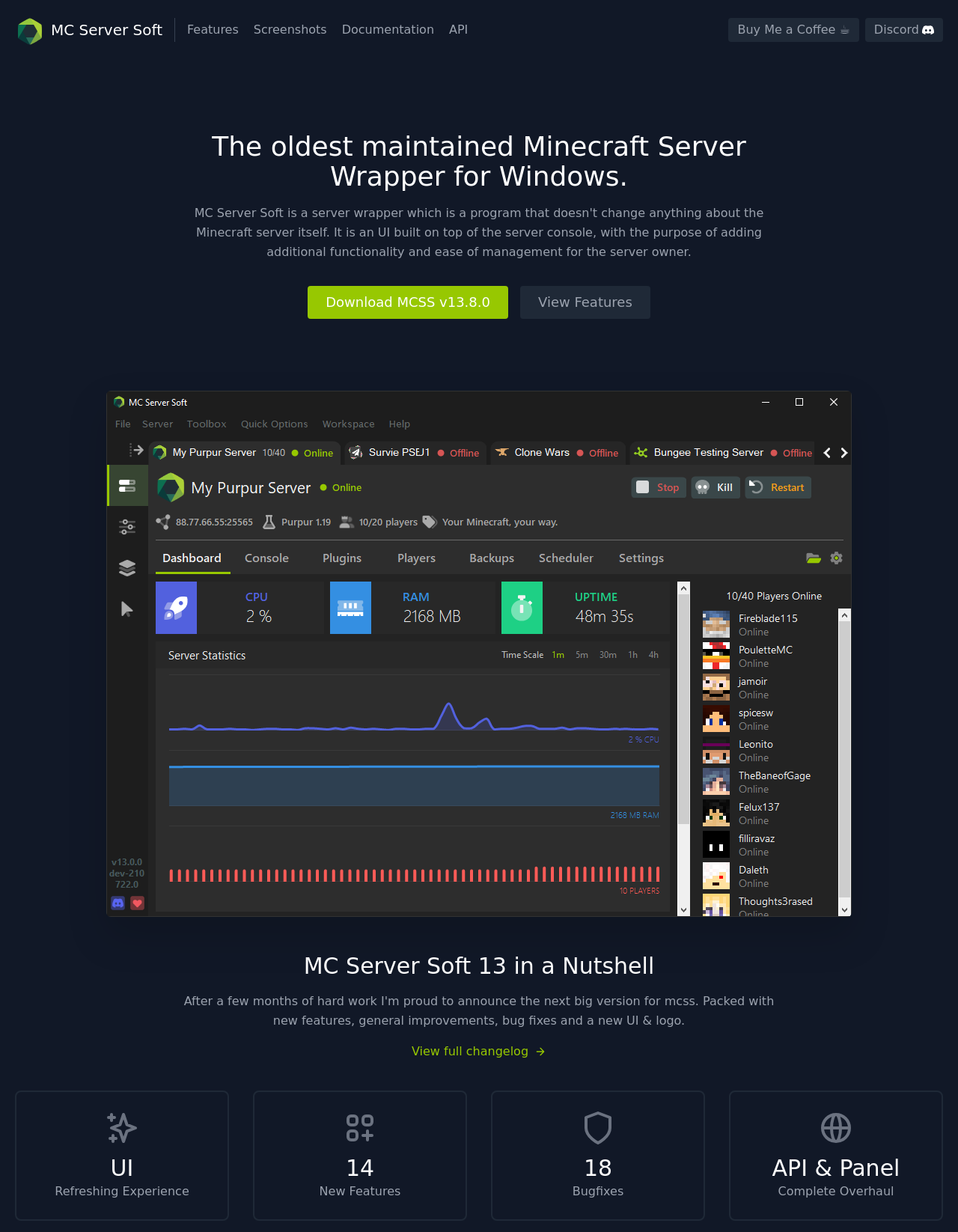Pinpoint the bounding box coordinates of the clickable element to carry out the following instruction: "Download the latest version of MCSS."

[0.321, 0.232, 0.53, 0.259]